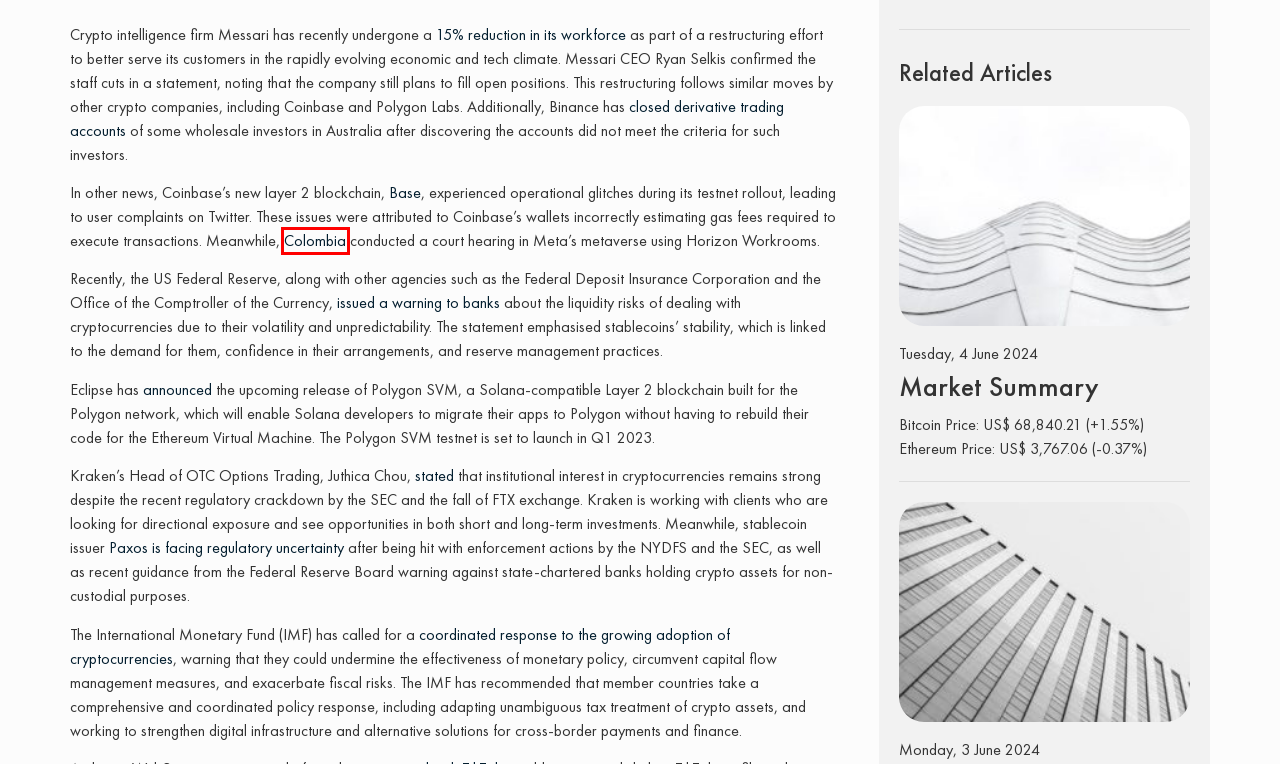Review the webpage screenshot provided, noting the red bounding box around a UI element. Choose the description that best matches the new webpage after clicking the element within the bounding box. The following are the options:
A. Cryptocurrency News and Insights - Digital Capital Management
B. Decrypt: AI, Bitcoin, Culture, Gaming, and Crypto News - Decrypt
C. Disclaimers - Digital Capital Management
D. Colombia Just Held a Court Hearing in the Metaverse—Cartoon Avatars and All - Decrypt
E. Privacy - Digital Capital Management
F. Fed Increases Focus on Crypto, Alerts Banks to Liquidity Risk - Decrypt
G. Market Summary 4 June 2024 - Digital Capital Management
H. Key Market News - Digital Capital Management

D